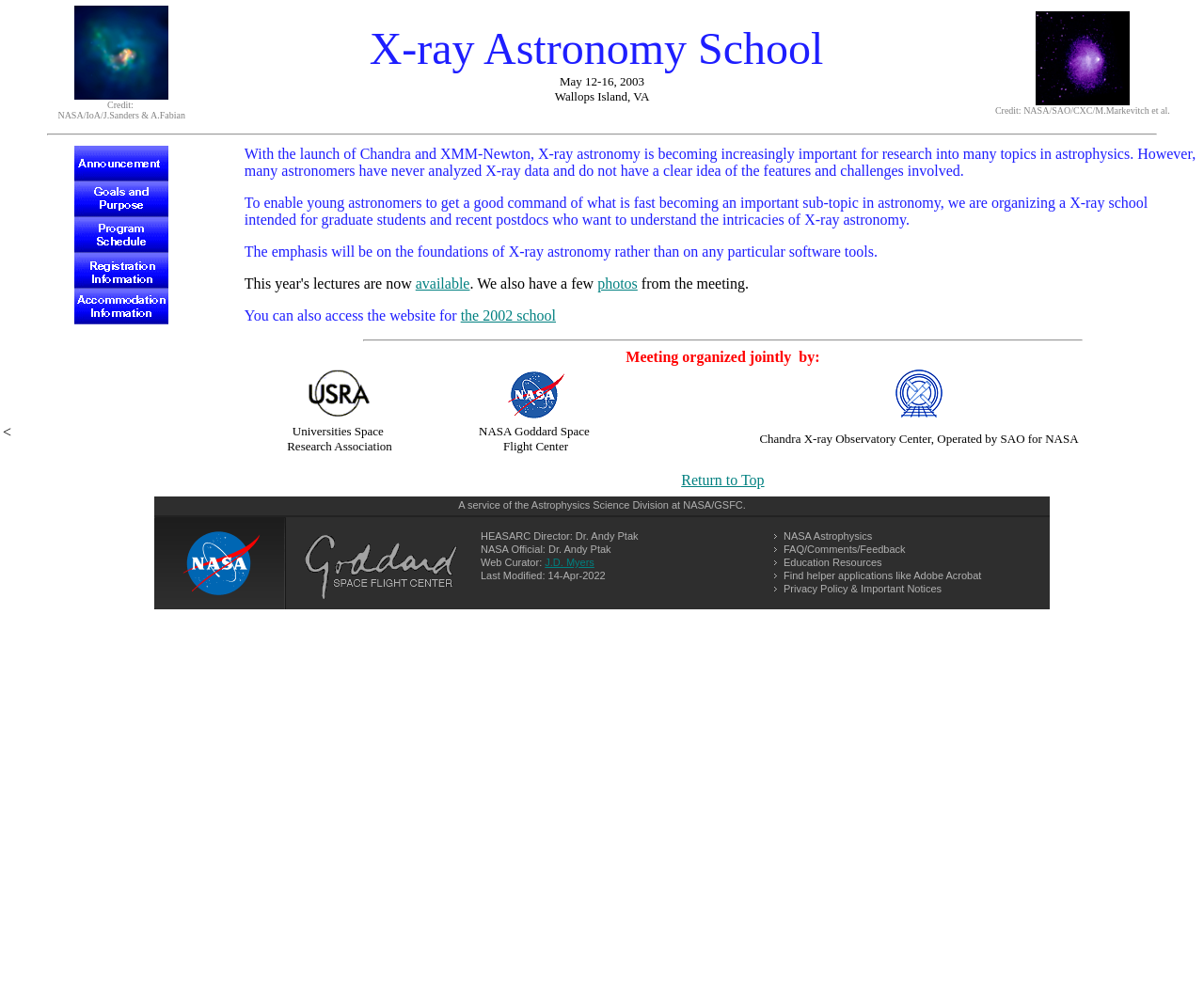Using the element description alt="Program and Schedule" name="Schedule", predict the bounding box coordinates for the UI element. Provide the coordinates in (top-left x, top-left y, bottom-right x, bottom-right y) format with values ranging from 0 to 1.

[0.062, 0.238, 0.14, 0.254]